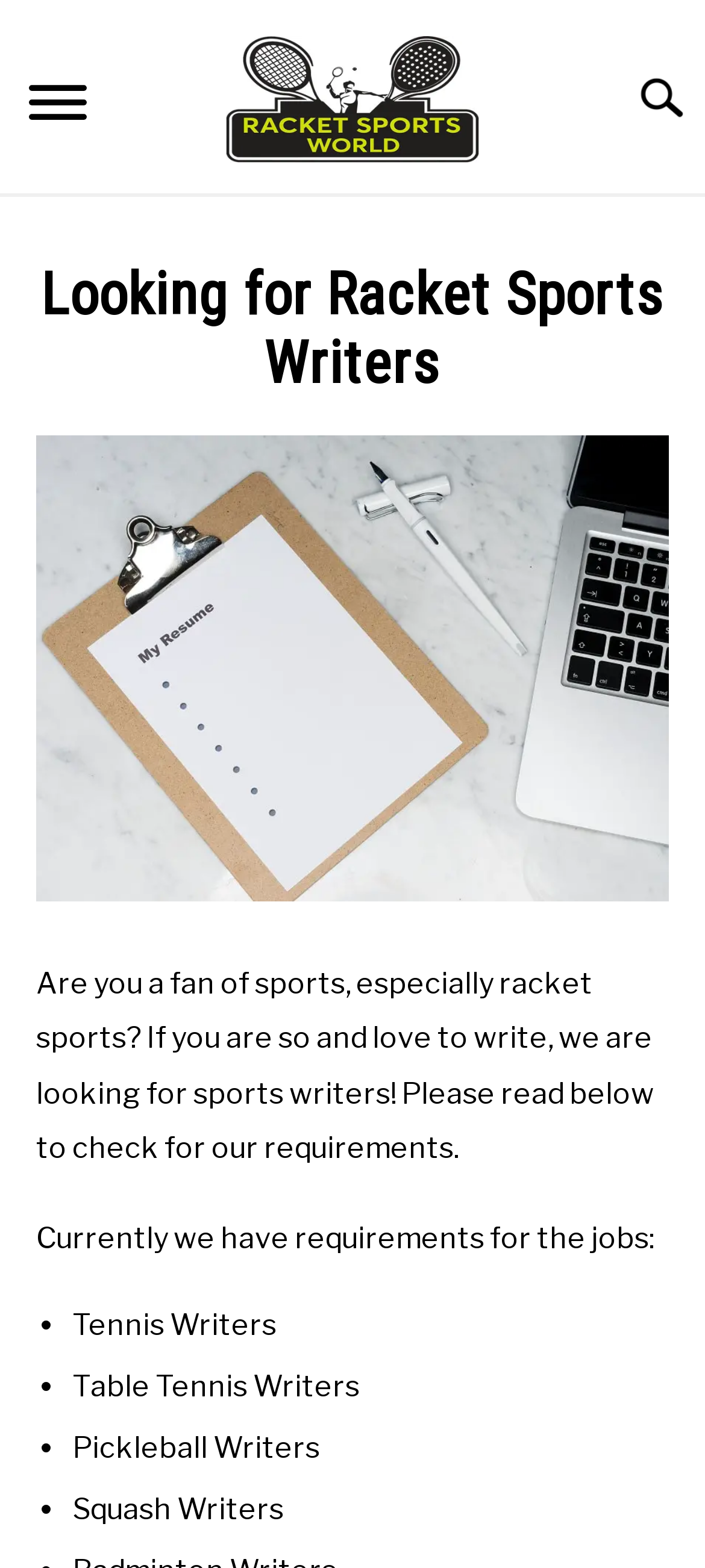Please locate the bounding box coordinates of the element that needs to be clicked to achieve the following instruction: "Click the menu button". The coordinates should be four float numbers between 0 and 1, i.e., [left, top, right, bottom].

[0.0, 0.035, 0.164, 0.101]